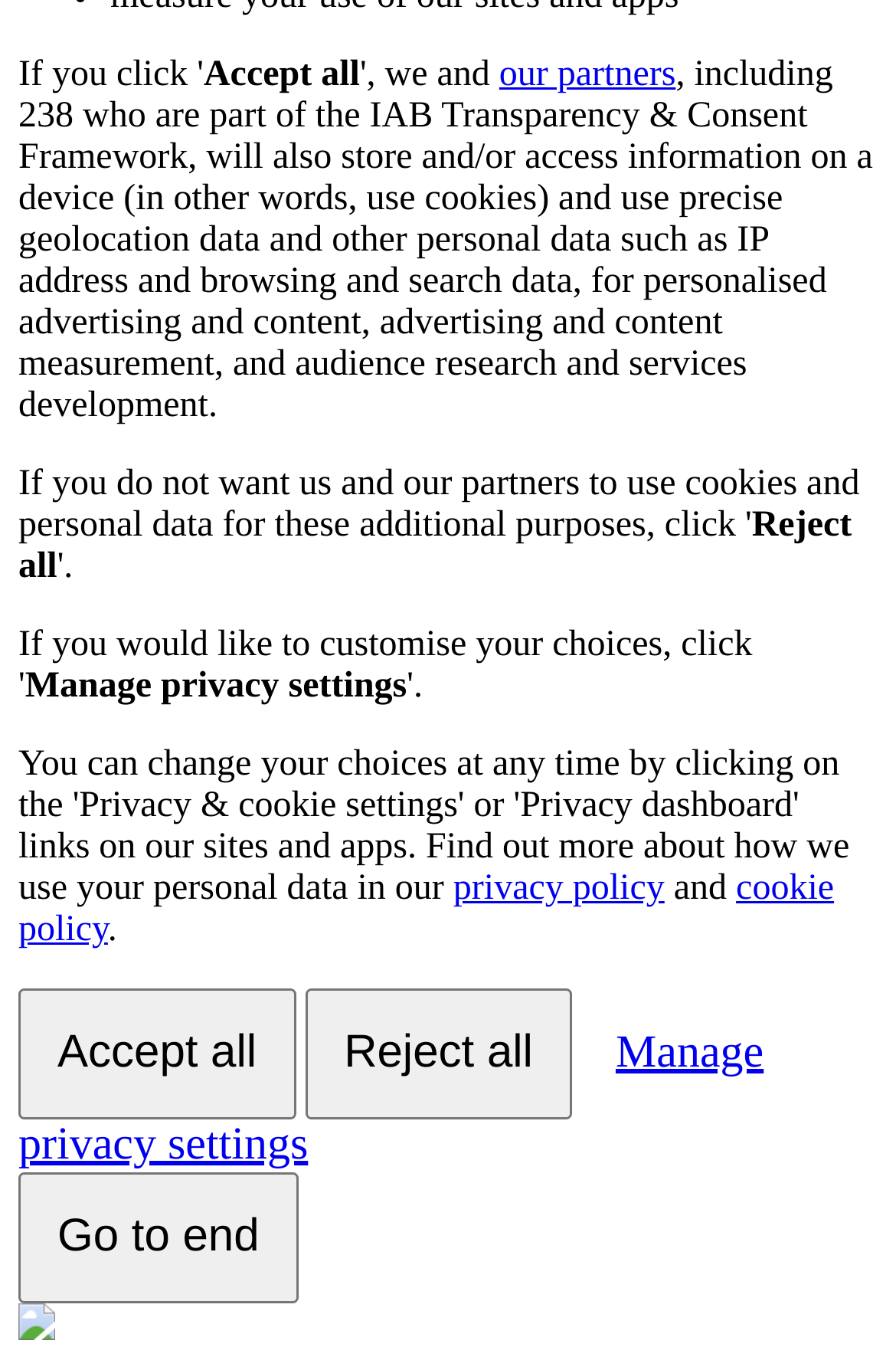Based on the description "Manage privacy settings", find the bounding box of the specified UI element.

[0.021, 0.725, 0.852, 0.879]